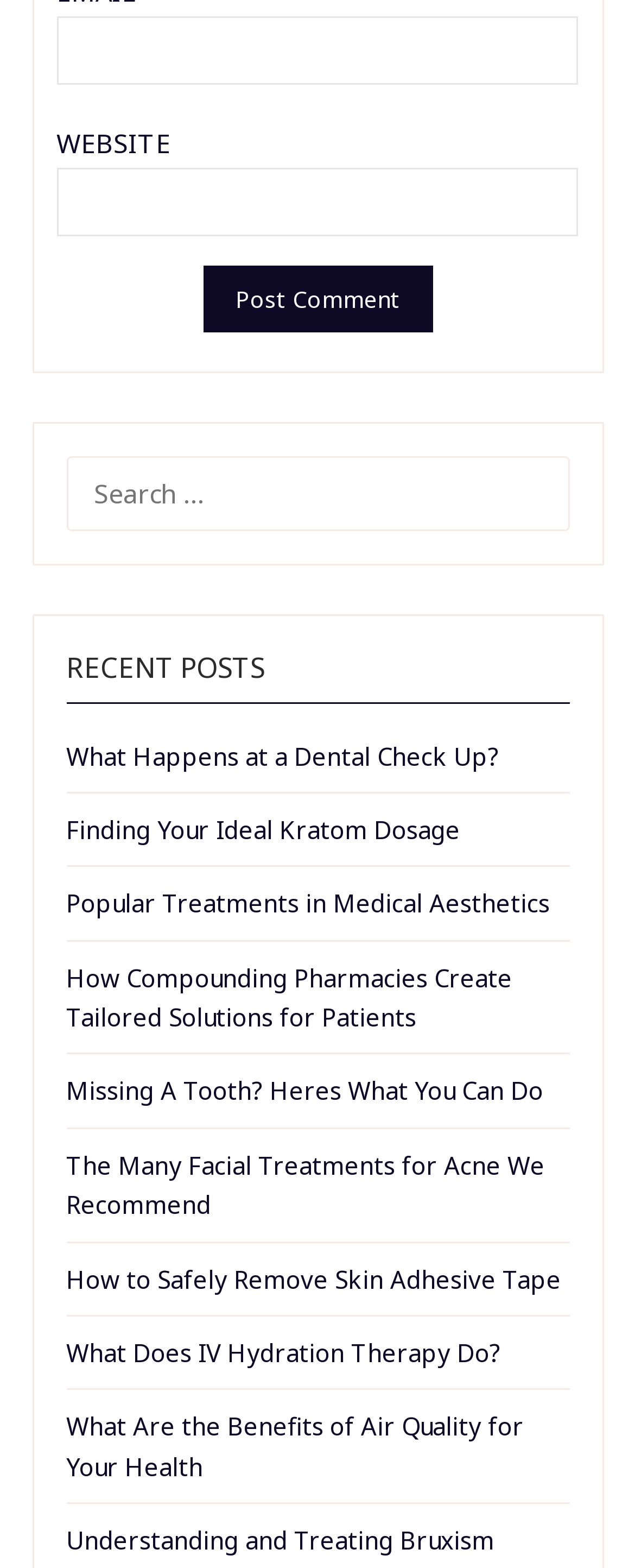Can you specify the bounding box coordinates for the region that should be clicked to fulfill this instruction: "Post a comment".

[0.319, 0.17, 0.681, 0.212]